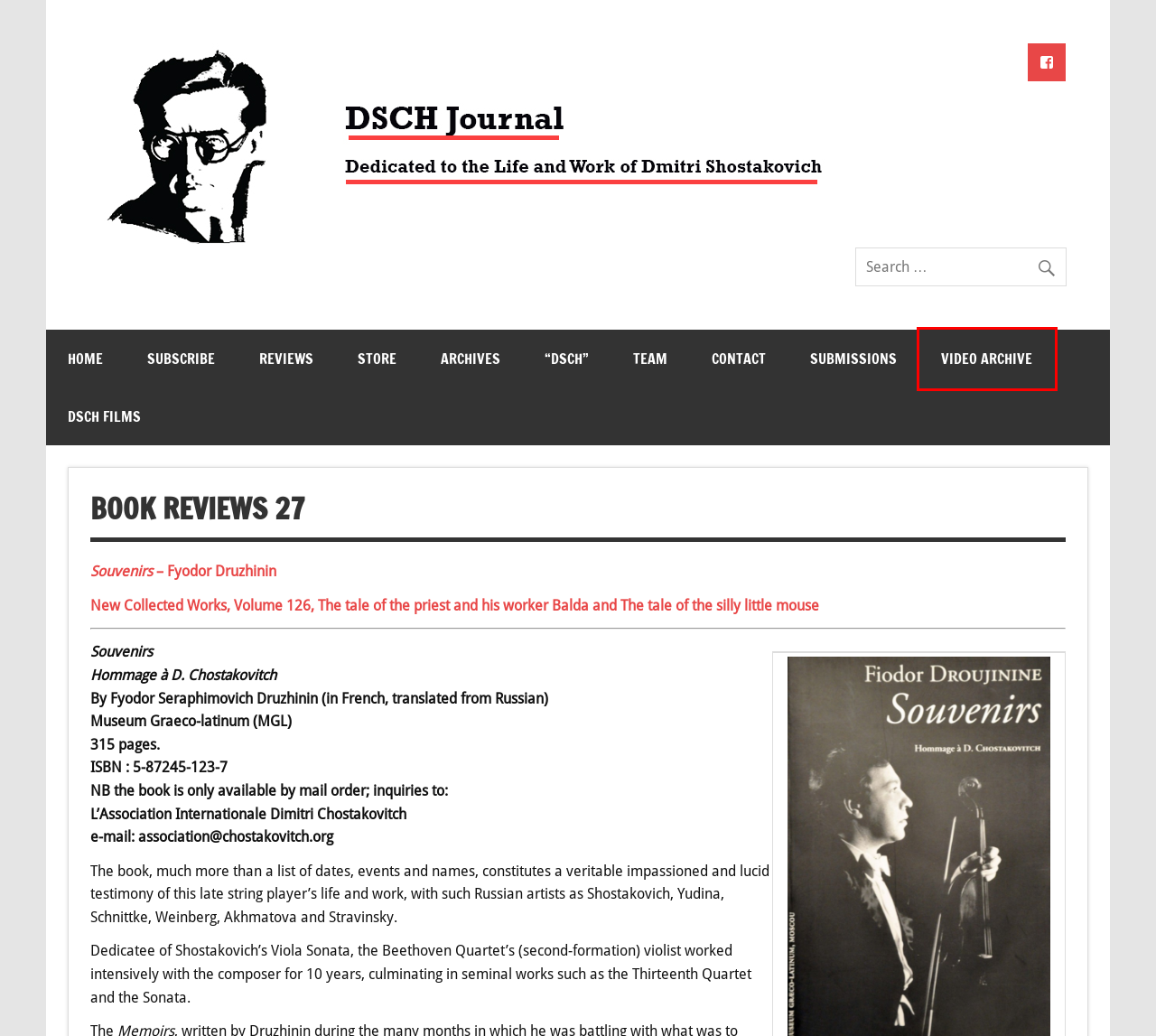You have a screenshot of a webpage with a red rectangle bounding box around a UI element. Choose the best description that matches the new page after clicking the element within the bounding box. The candidate descriptions are:
A. Submissions | DSCH JOURNAL
B. Video Archive | DSCH JOURNAL
C. Contact the DSCH Journal team | DSCH JOURNAL
D. DSCH JOURNAL | Dedicated to the Life and Work of Dmitri Shostakovich
E. Archived reviews of CD, DVD, Book and Film releases | DSCH JOURNAL
F. DSCH Archives | DSCH JOURNAL
G. DSCH Journal team & Editorial Board | DSCH JOURNAL
H. Subscribe | DSCH JOURNAL

B